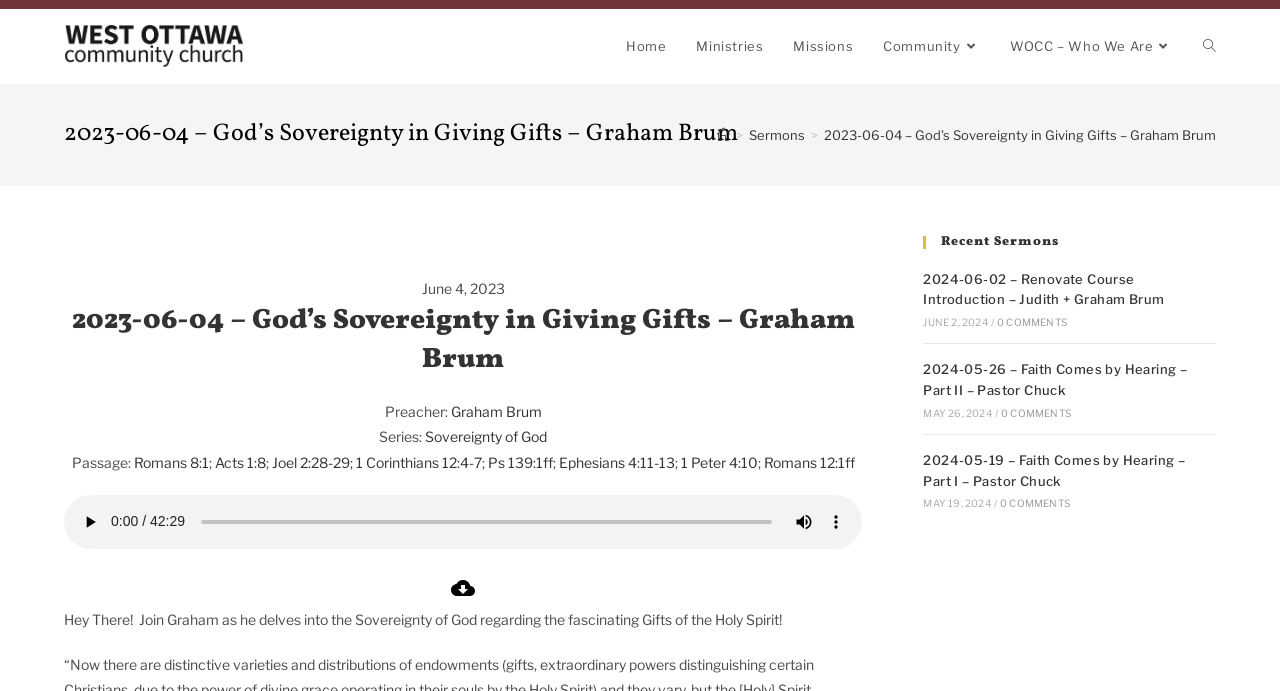Identify the bounding box for the UI element described as: "alt="West Ottawa Community Church"". Ensure the coordinates are four float numbers between 0 and 1, formatted as [left, top, right, bottom].

[0.05, 0.052, 0.191, 0.076]